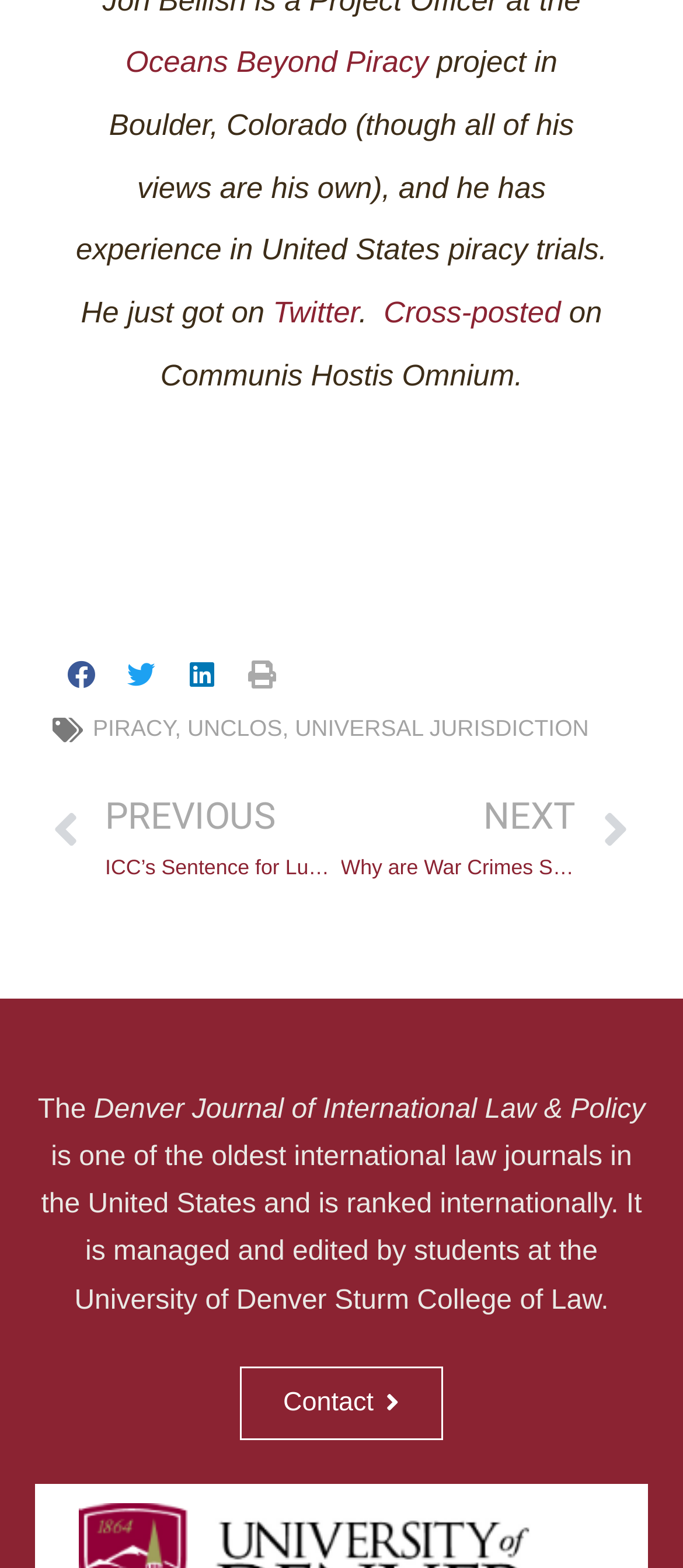Locate the bounding box coordinates of the area where you should click to accomplish the instruction: "Share on Twitter".

[0.165, 0.408, 0.253, 0.453]